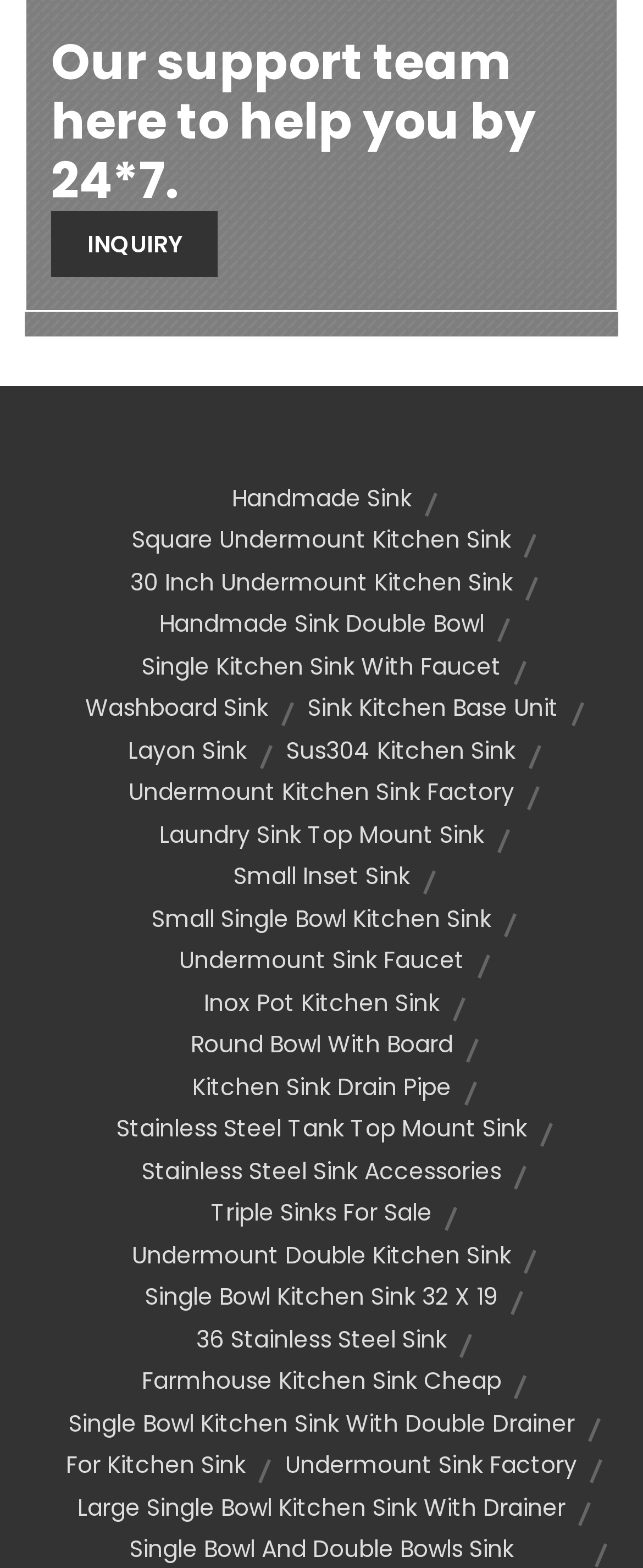Reply to the question with a brief word or phrase: What is the material of 'Sus304 Kitchen Sink'?

Sus304